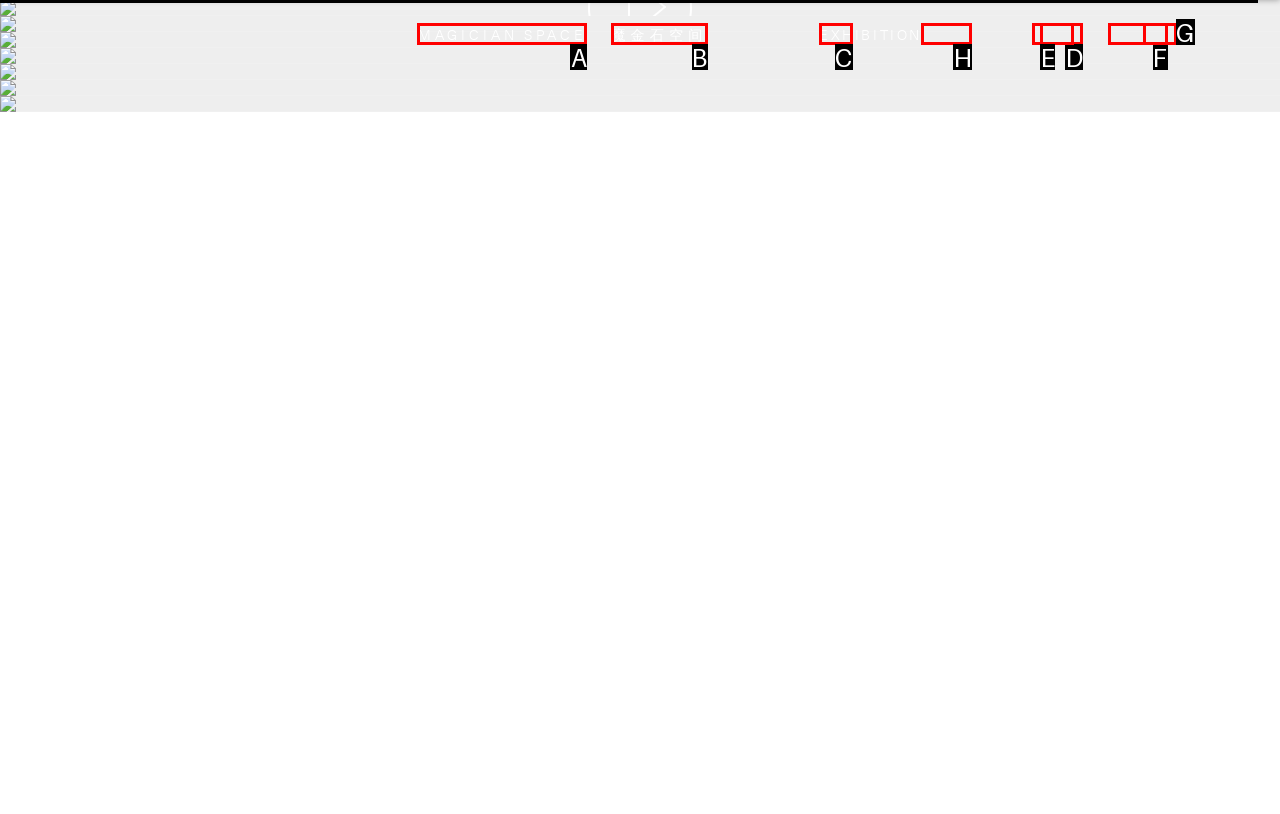Choose the letter that corresponds to the correct button to accomplish the task: Learn about the artist
Reply with the letter of the correct selection only.

H